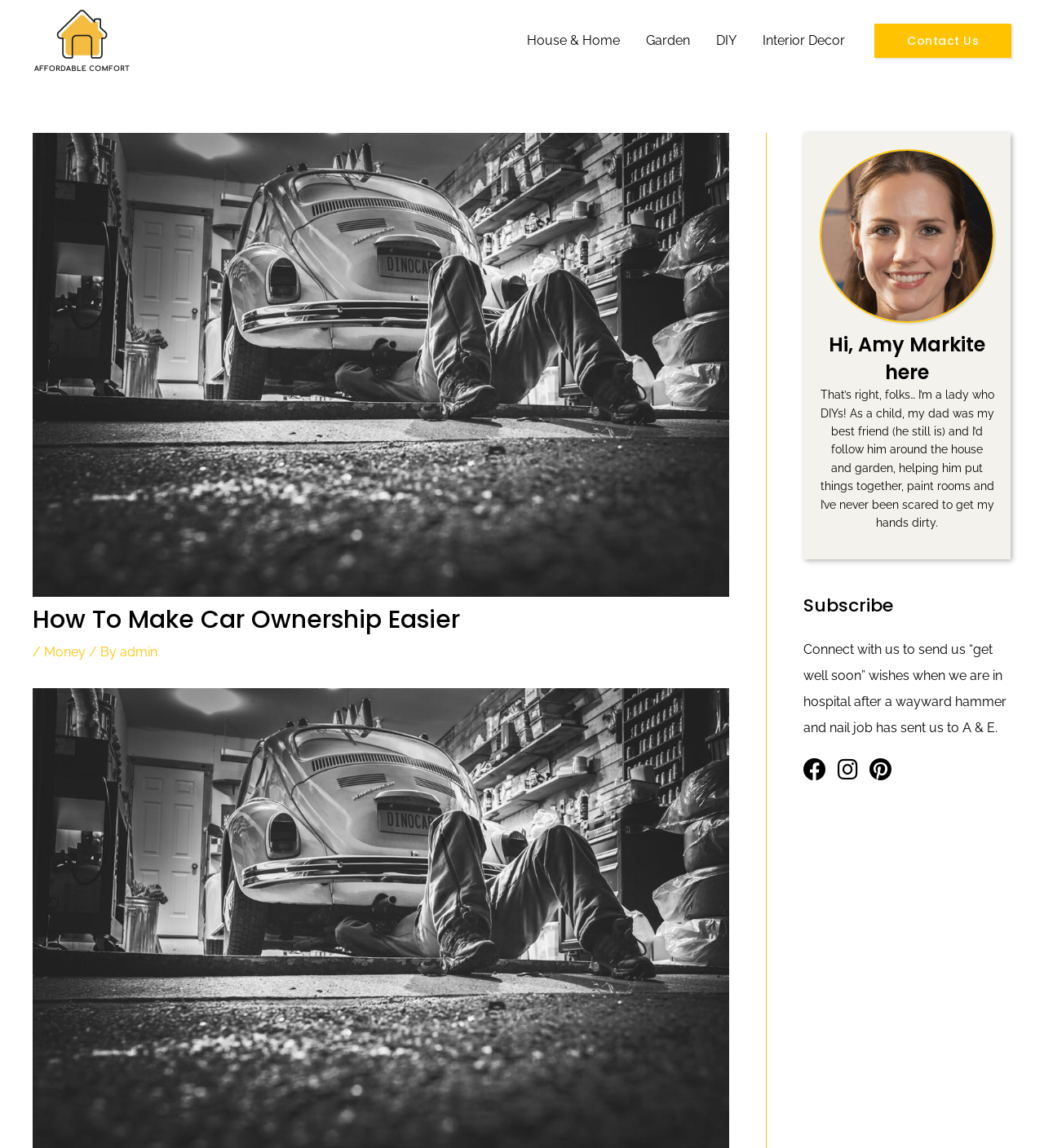Determine the bounding box coordinates of the element that should be clicked to execute the following command: "Subscribe".

[0.77, 0.515, 0.968, 0.539]